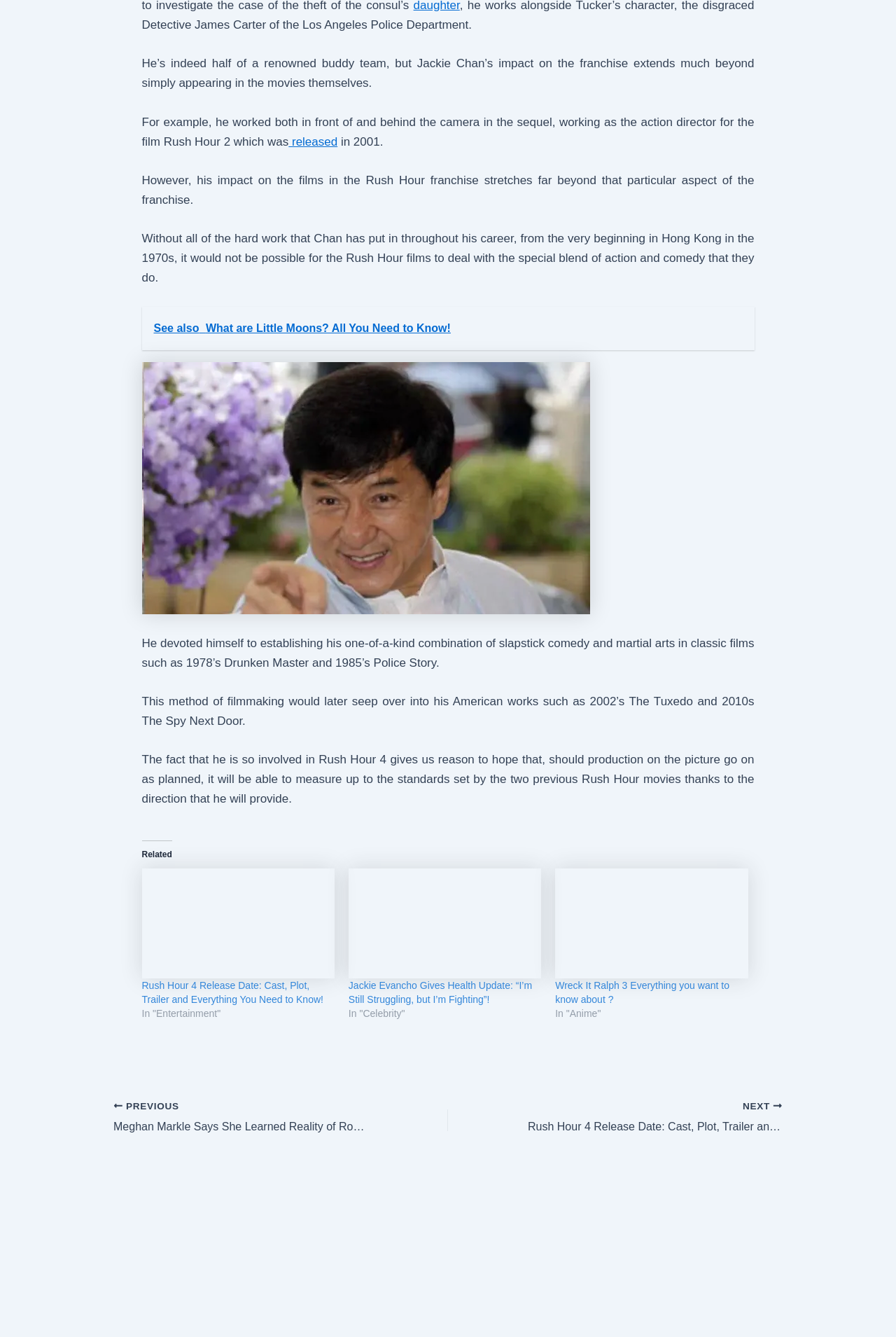What is the relationship between Jackie Chan and the Rush Hour films?
From the details in the image, provide a complete and detailed answer to the question.

According to the webpage, Jackie Chan is involved in the Rush Hour franchise, not only as an actor but also as an action director, and his impact on the films stretches far beyond that particular aspect of the franchise.